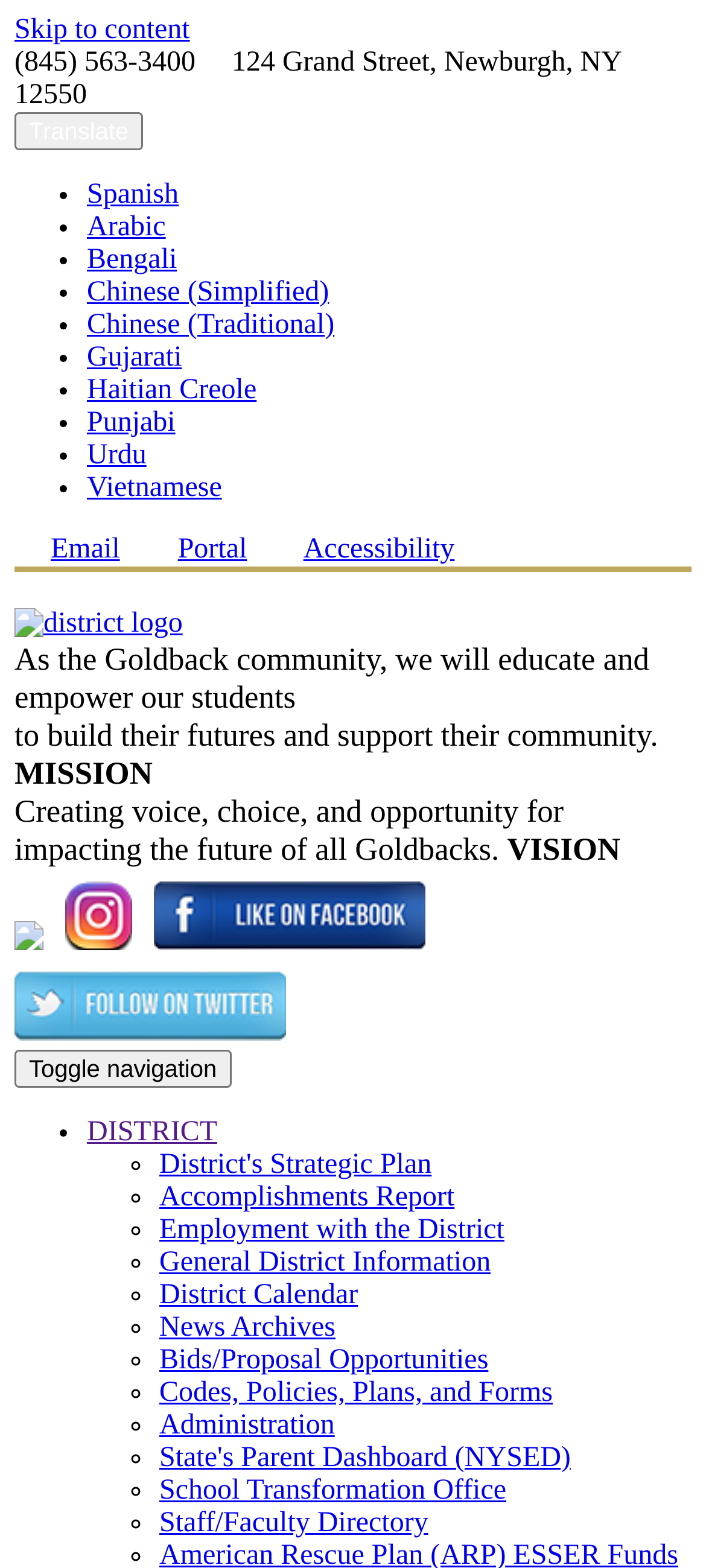What is the mission of the Goldback community?
Look at the image and respond with a single word or a short phrase.

Educate and empower students